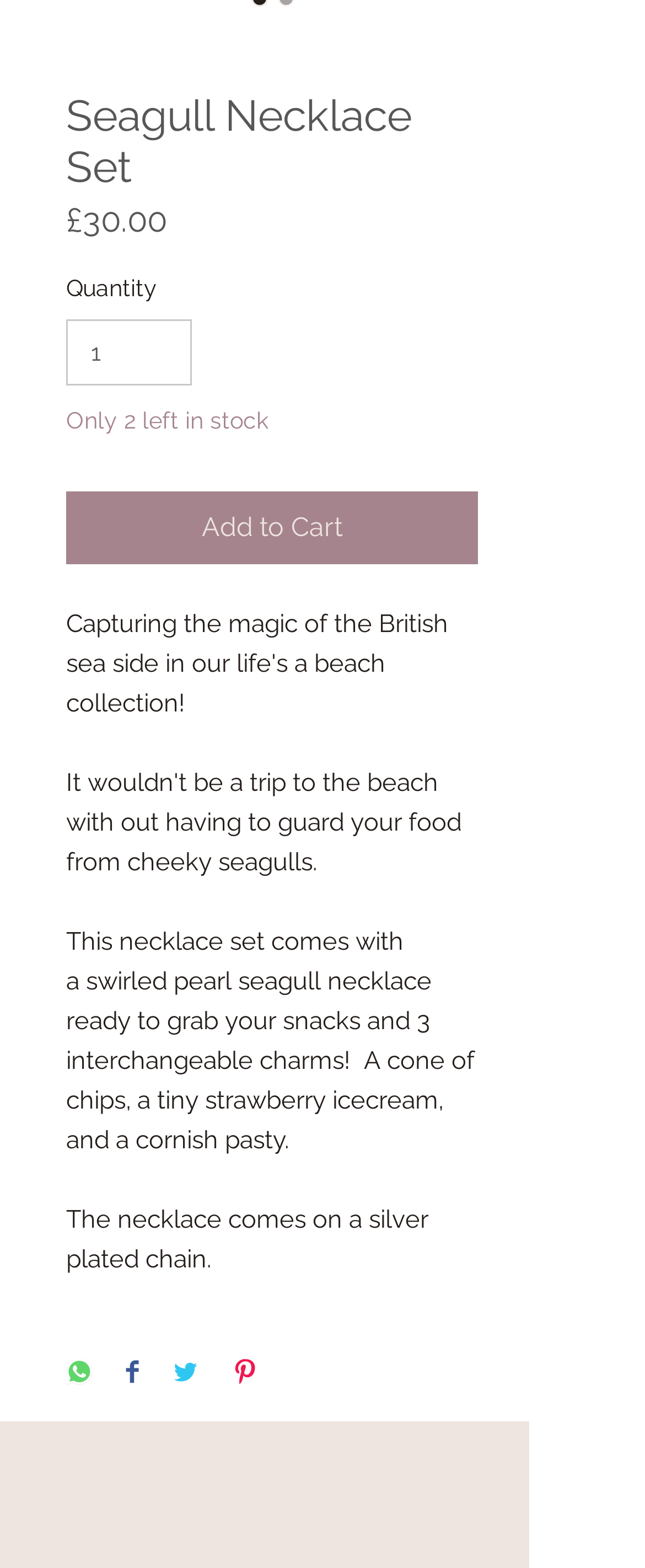Identify the bounding box coordinates of the section to be clicked to complete the task described by the following instruction: "Add to cart". The coordinates should be four float numbers between 0 and 1, formatted as [left, top, right, bottom].

[0.103, 0.313, 0.741, 0.36]